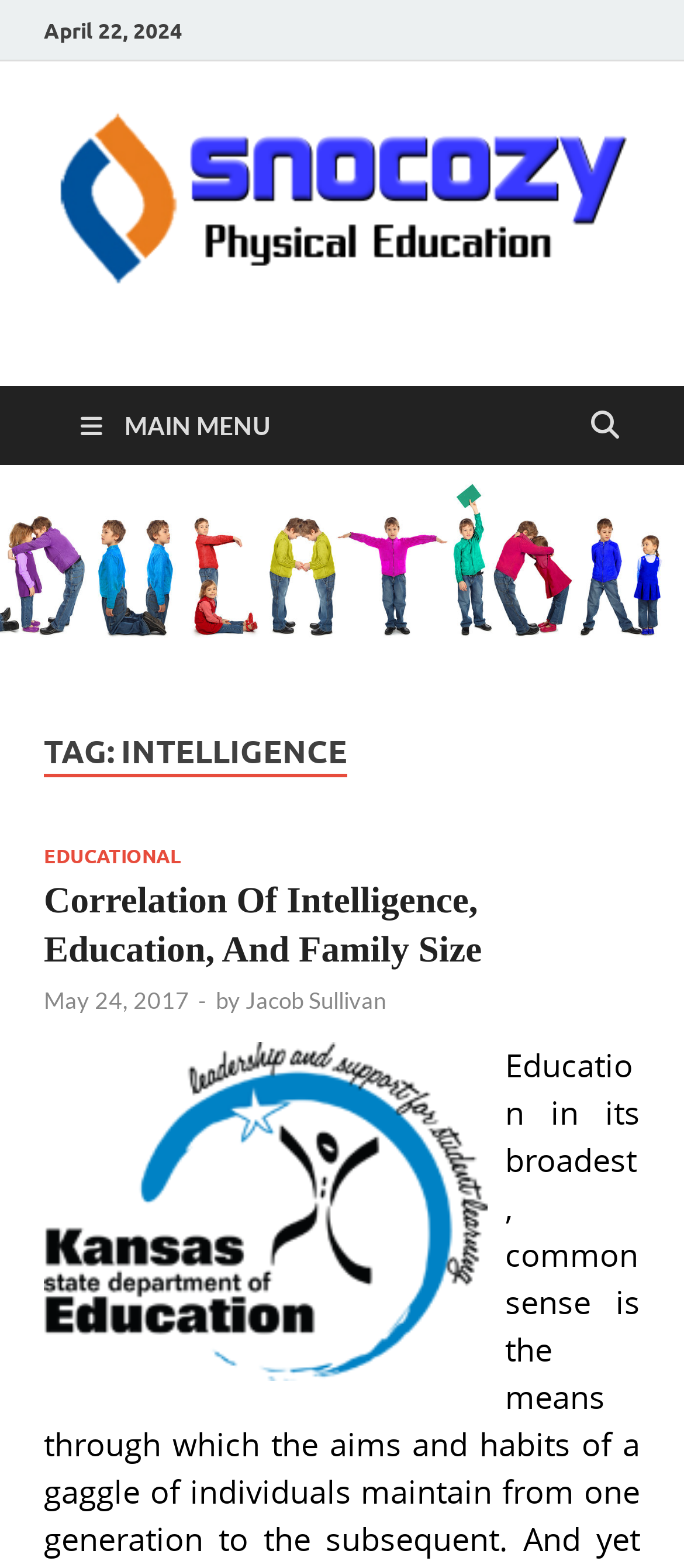What is the topic of the main article?
Using the image, elaborate on the answer with as much detail as possible.

I found the main article's topic by looking at the heading element with a bounding box coordinate of [0.064, 0.56, 0.936, 0.621], which says 'Correlation Of Intelligence, Education, And Family Size'. This heading is a child element of a HeaderAsNonLandmark element, indicating its importance on the webpage.